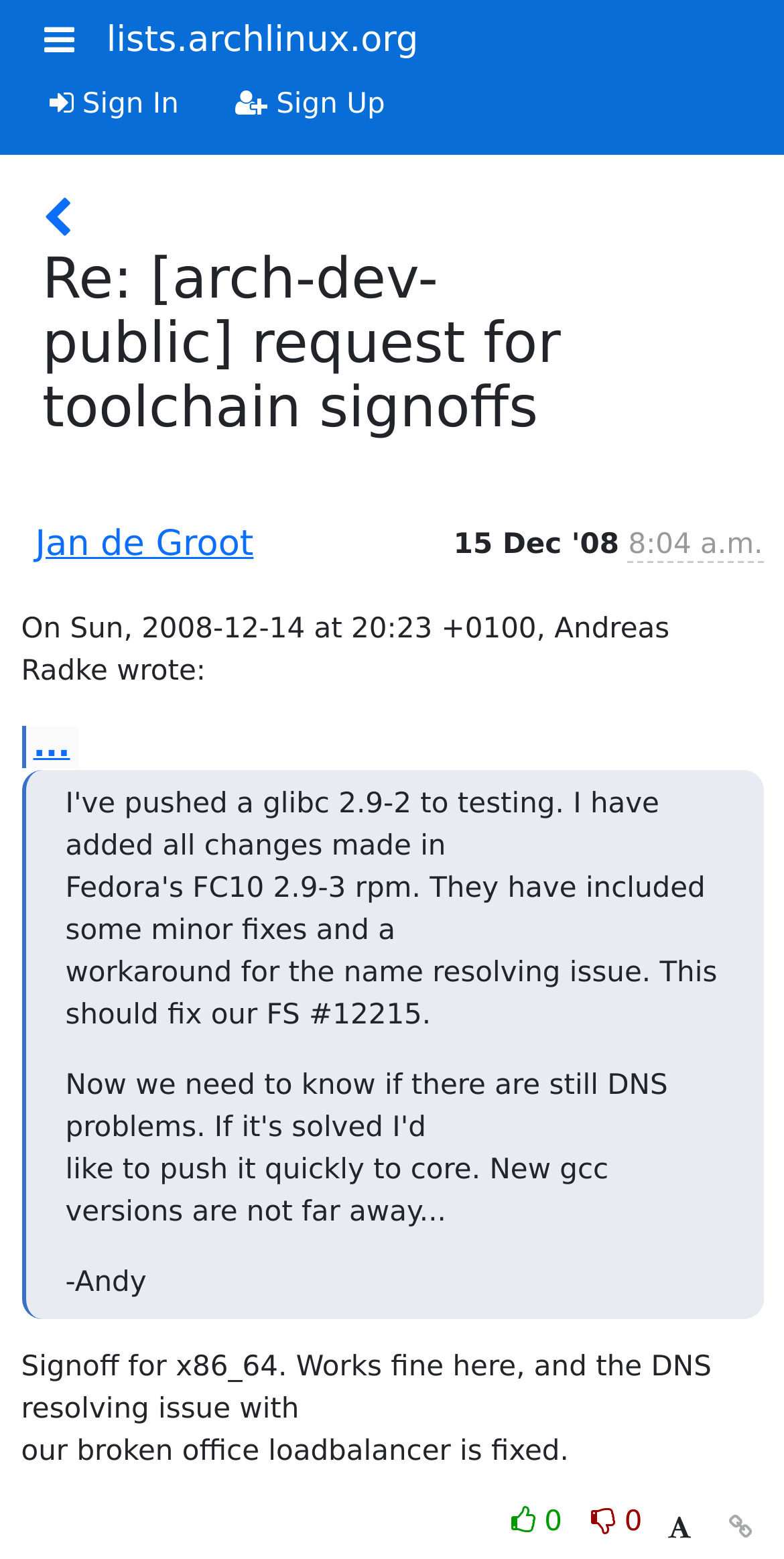Please provide a one-word or short phrase answer to the question:
What is the author of the quoted text?

Andy